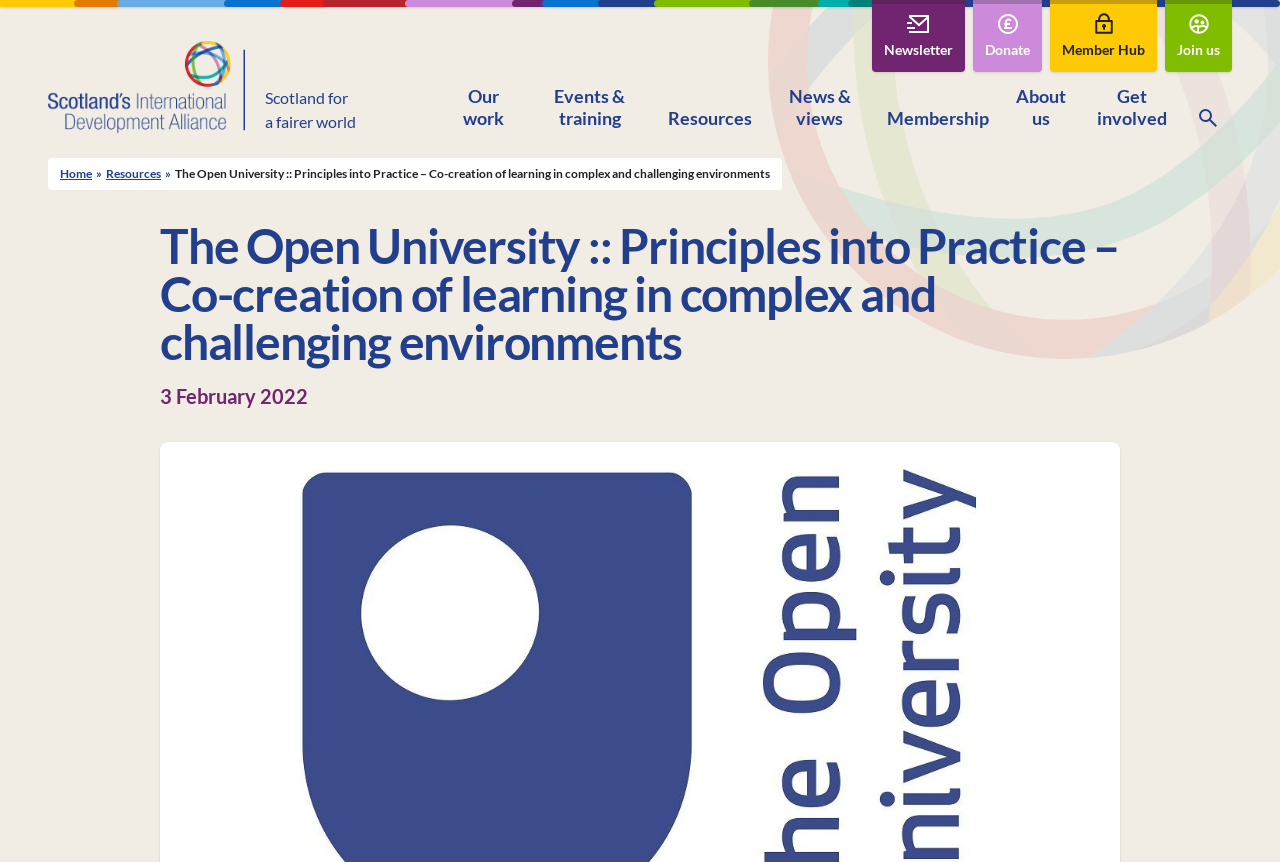Answer succinctly with a single word or phrase:
What is the date mentioned on the page?

3 February 2022